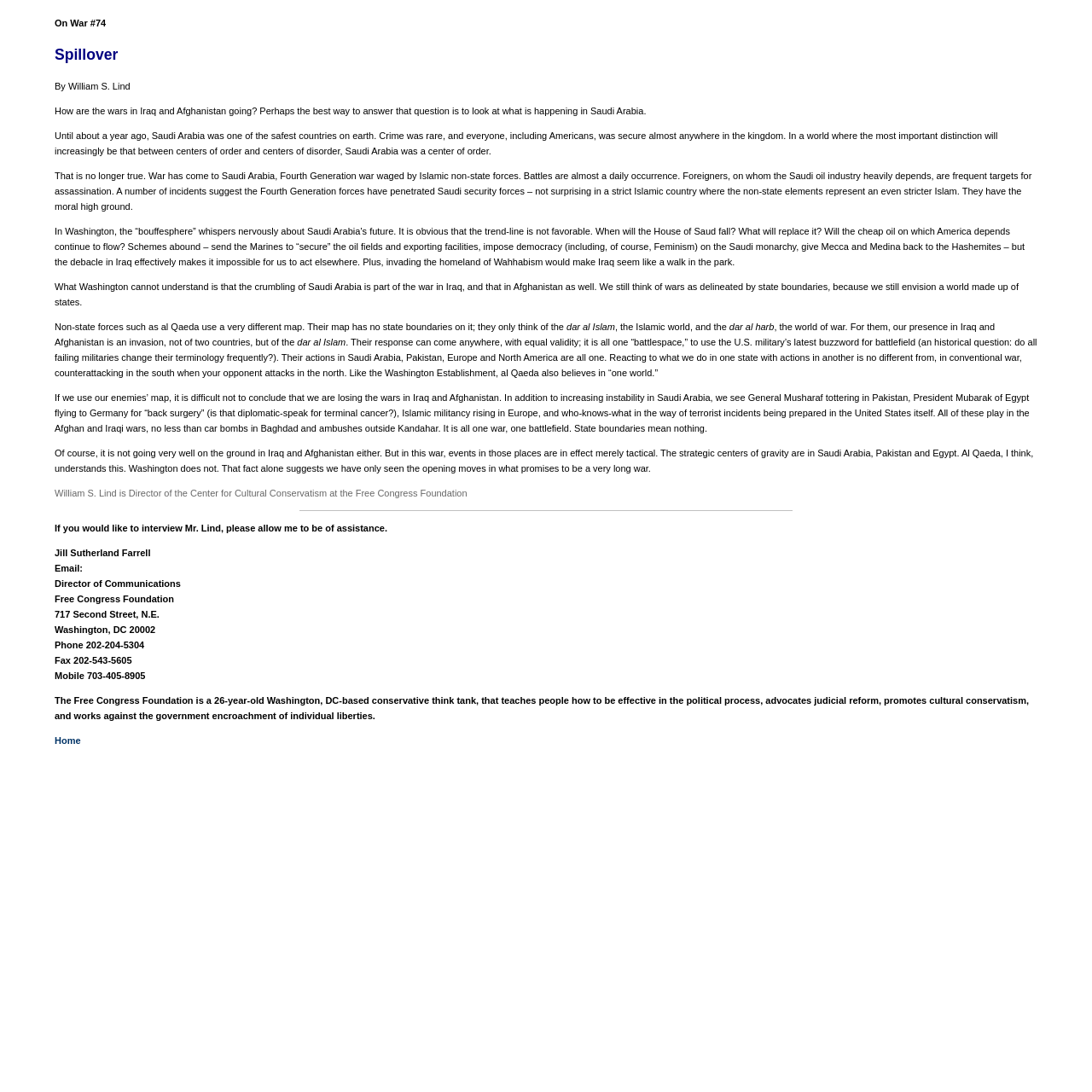Using the image as a reference, answer the following question in as much detail as possible:
How can one contact Jill Sutherland Farrell?

Jill Sutherland Farrell's contact information is provided at the end of the article, including her email address and phone number, for those who want to interview Mr. Lind.